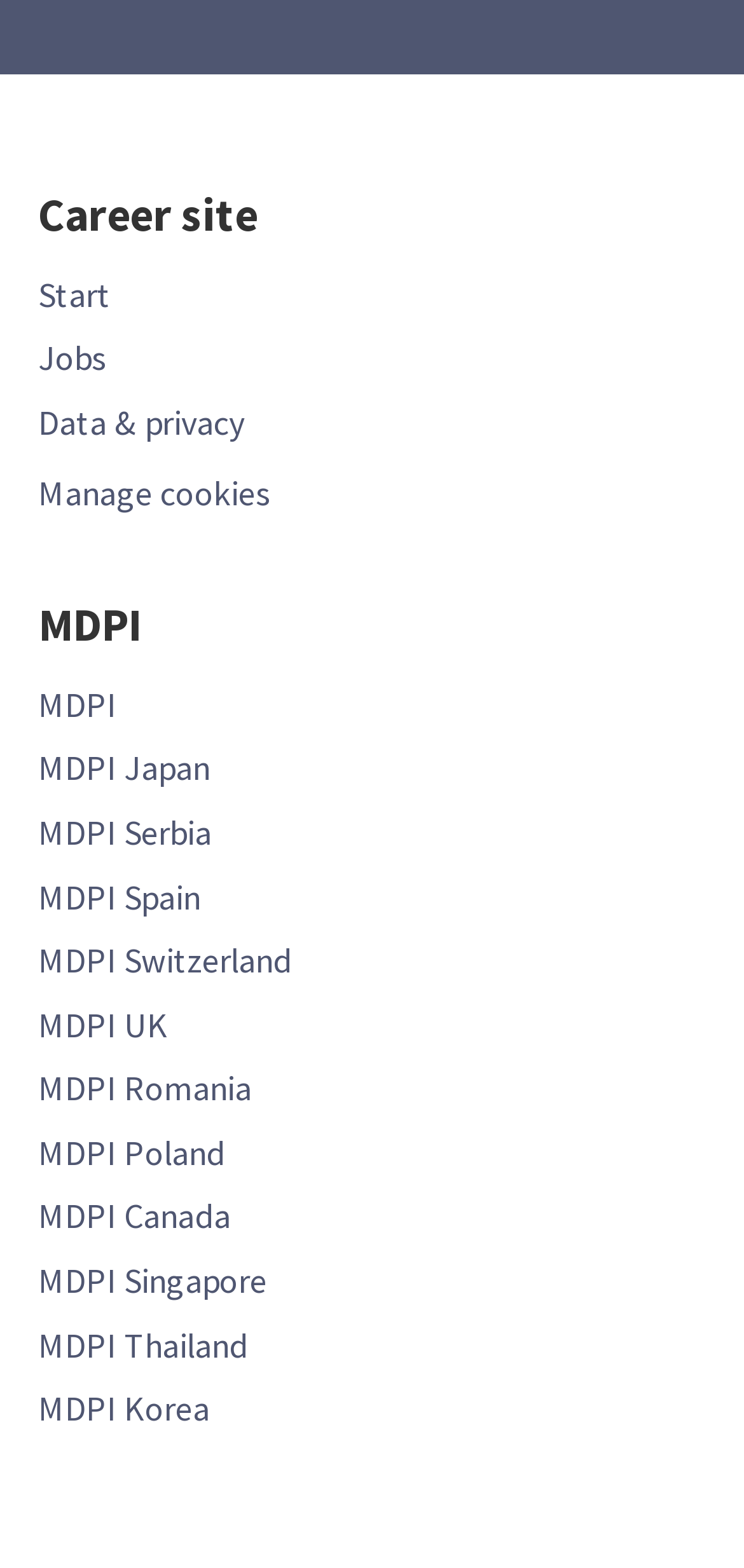Answer the question with a brief word or phrase:
How many country-specific links are available?

10